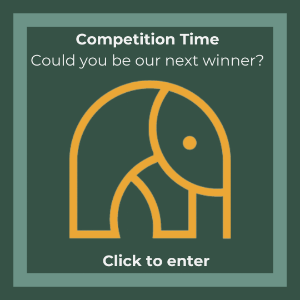What is the background color of the image?
Based on the image, please offer an in-depth response to the question.

The caption describes the background of the image as a deep green, which provides a clear answer to this question.